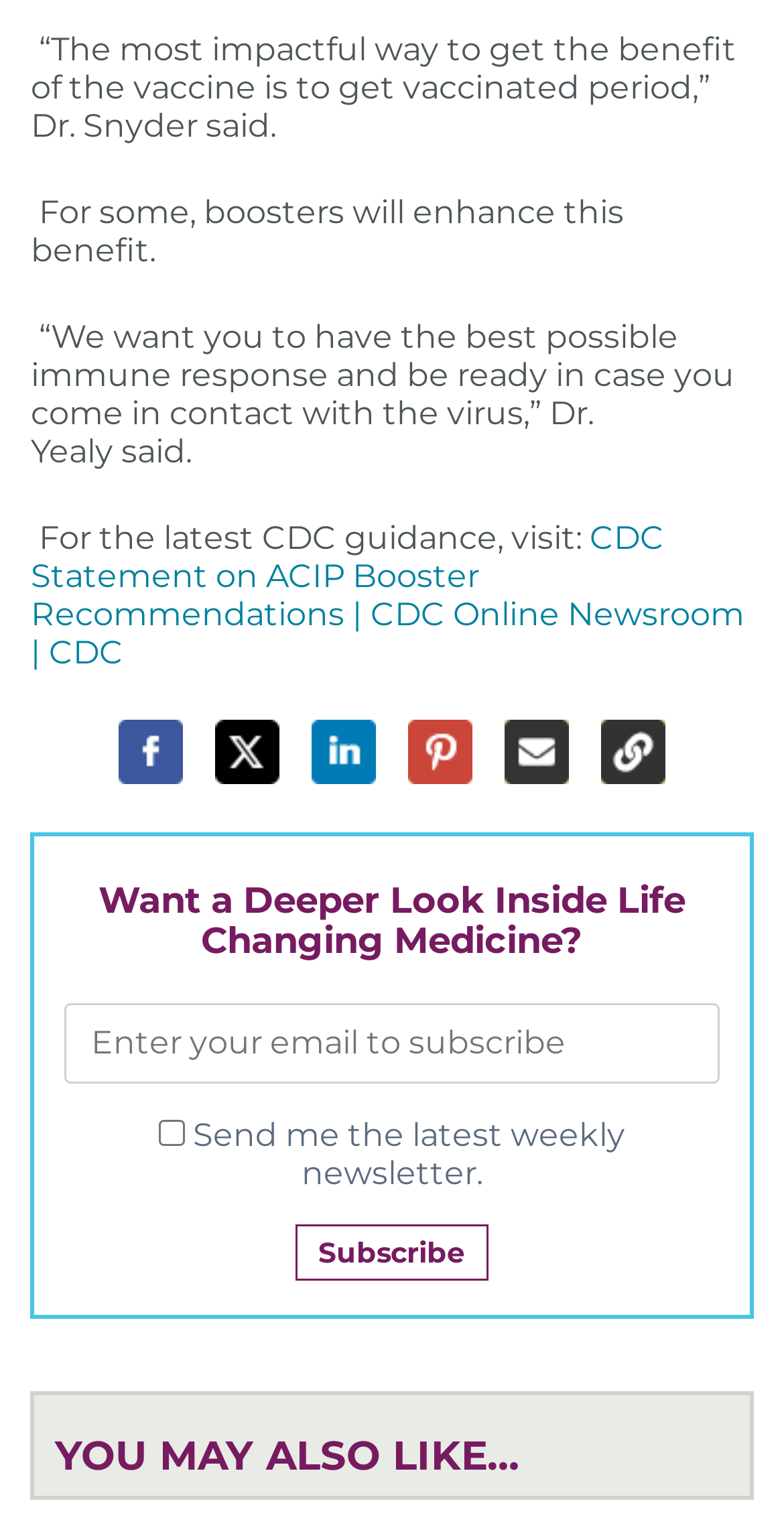Using the format (top-left x, top-left y, bottom-right x, bottom-right y), provide the bounding box coordinates for the described UI element. All values should be floating point numbers between 0 and 1: title="Share on X (formerly Twitter)"

[0.274, 0.468, 0.356, 0.51]